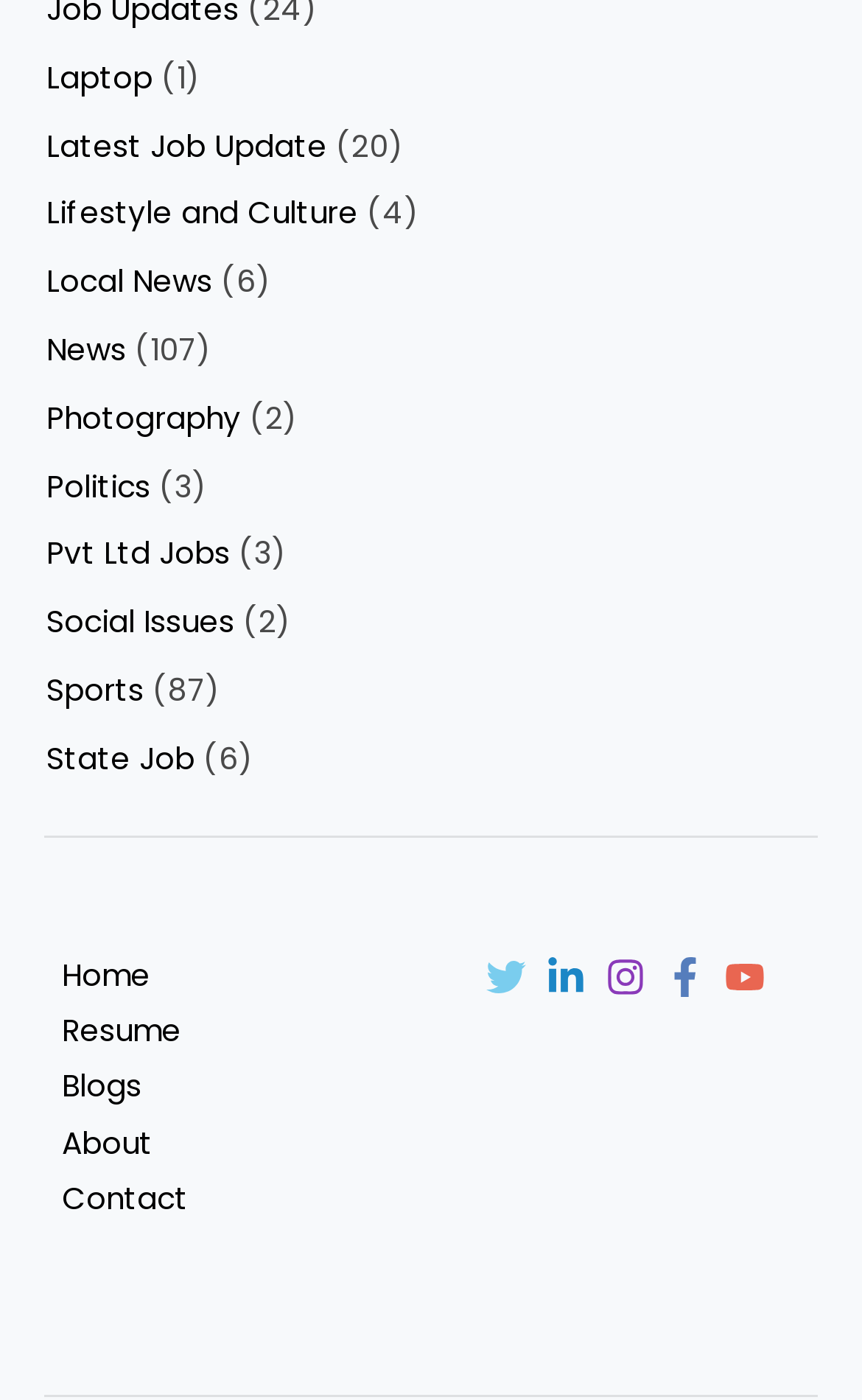Find the bounding box coordinates of the area to click in order to follow the instruction: "Visit Latest Job Update".

[0.054, 0.089, 0.38, 0.119]